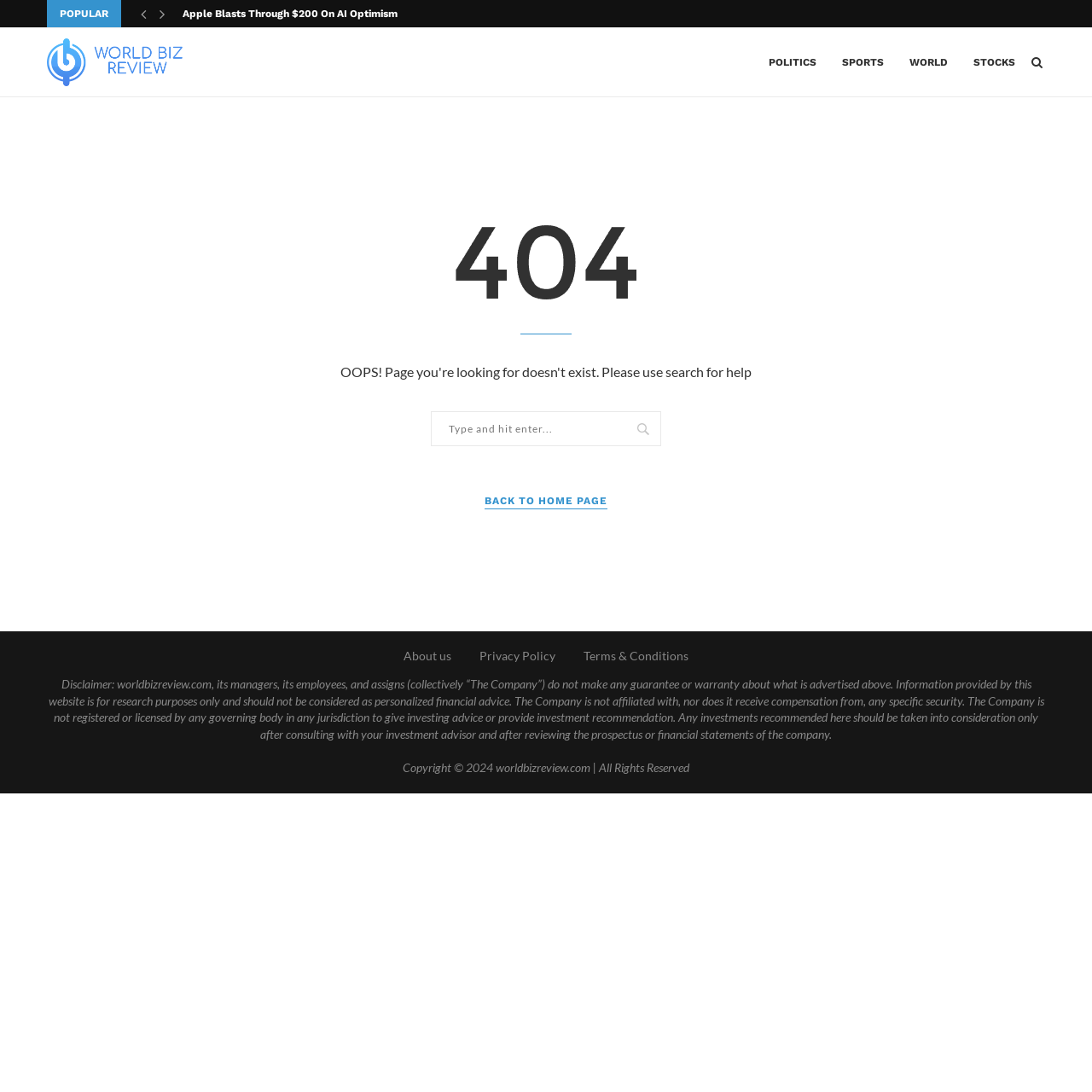Please find the bounding box coordinates for the clickable element needed to perform this instruction: "Read about us".

[0.37, 0.594, 0.413, 0.607]